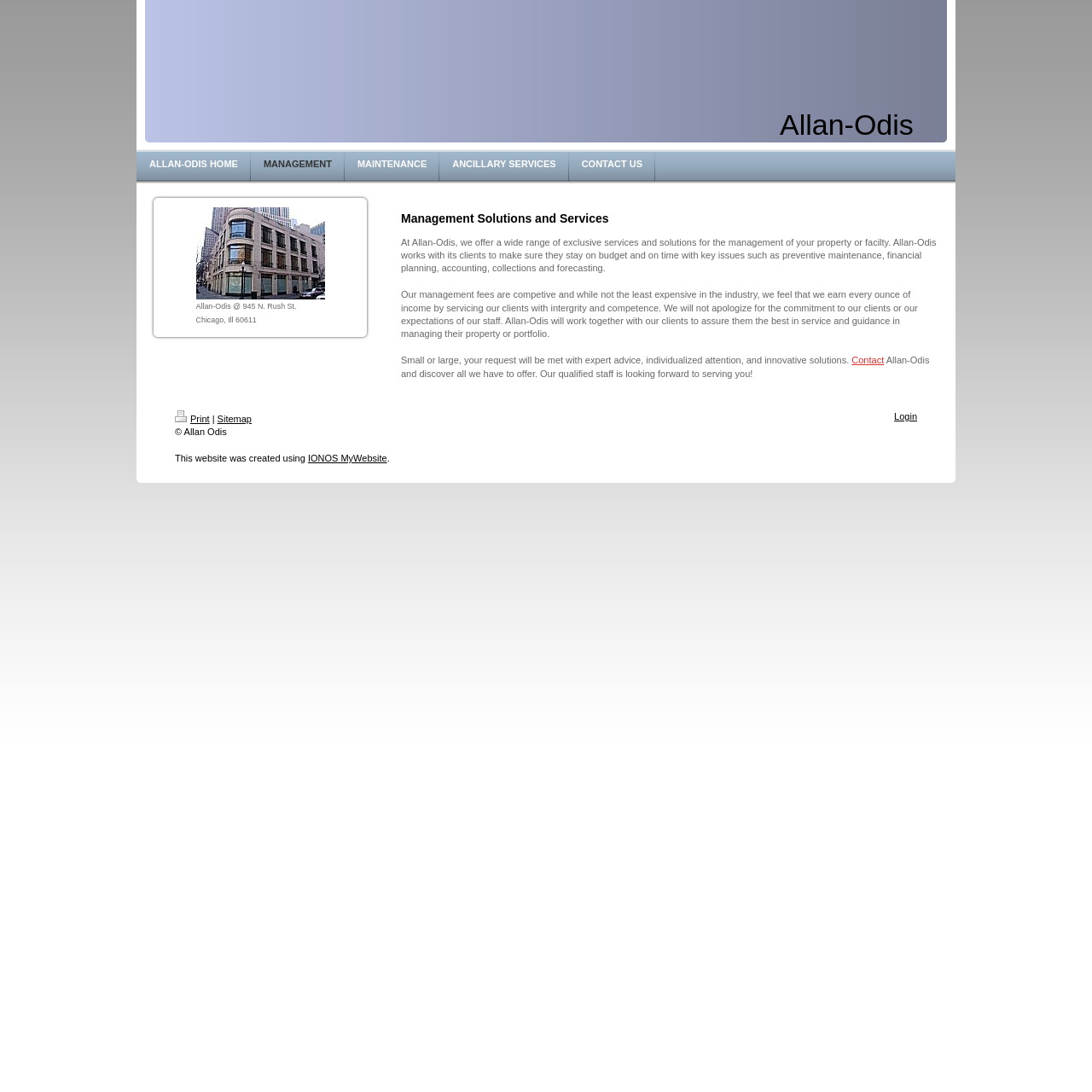Extract the main heading text from the webpage.

Management Solutions and Services